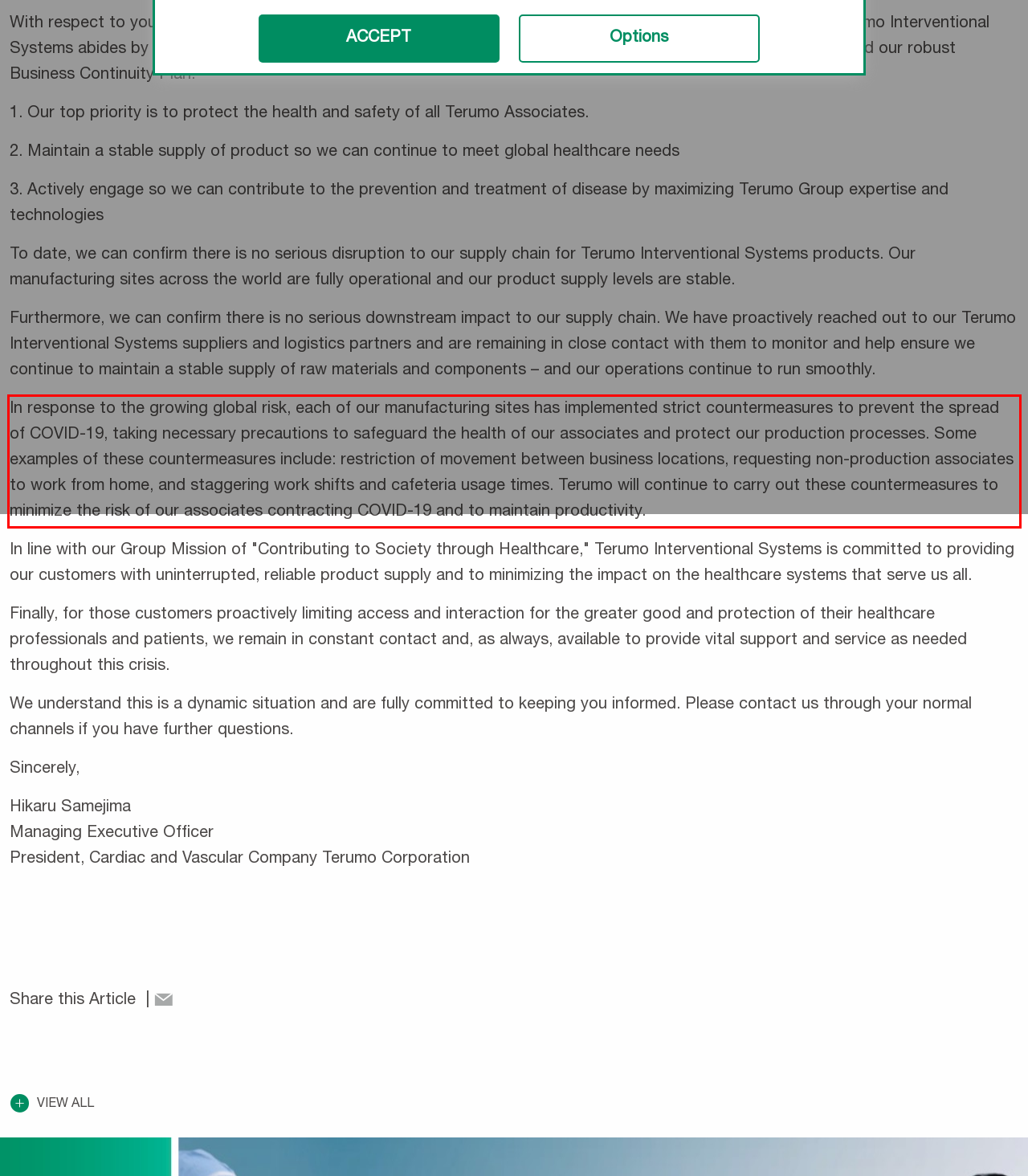Examine the webpage screenshot and use OCR to obtain the text inside the red bounding box.

In response to the growing global risk, each of our manufacturing sites has implemented strict countermeasures to prevent the spread of COVID-19, taking necessary precautions to safeguard the health of our associates and protect our production processes. Some examples of these countermeasures include: restriction of movement between business locations, requesting non-production associates to work from home, and staggering work shifts and cafeteria usage times. Terumo will continue to carry out these countermeasures to minimize the risk of our associates contracting COVID-19 and to maintain productivity.